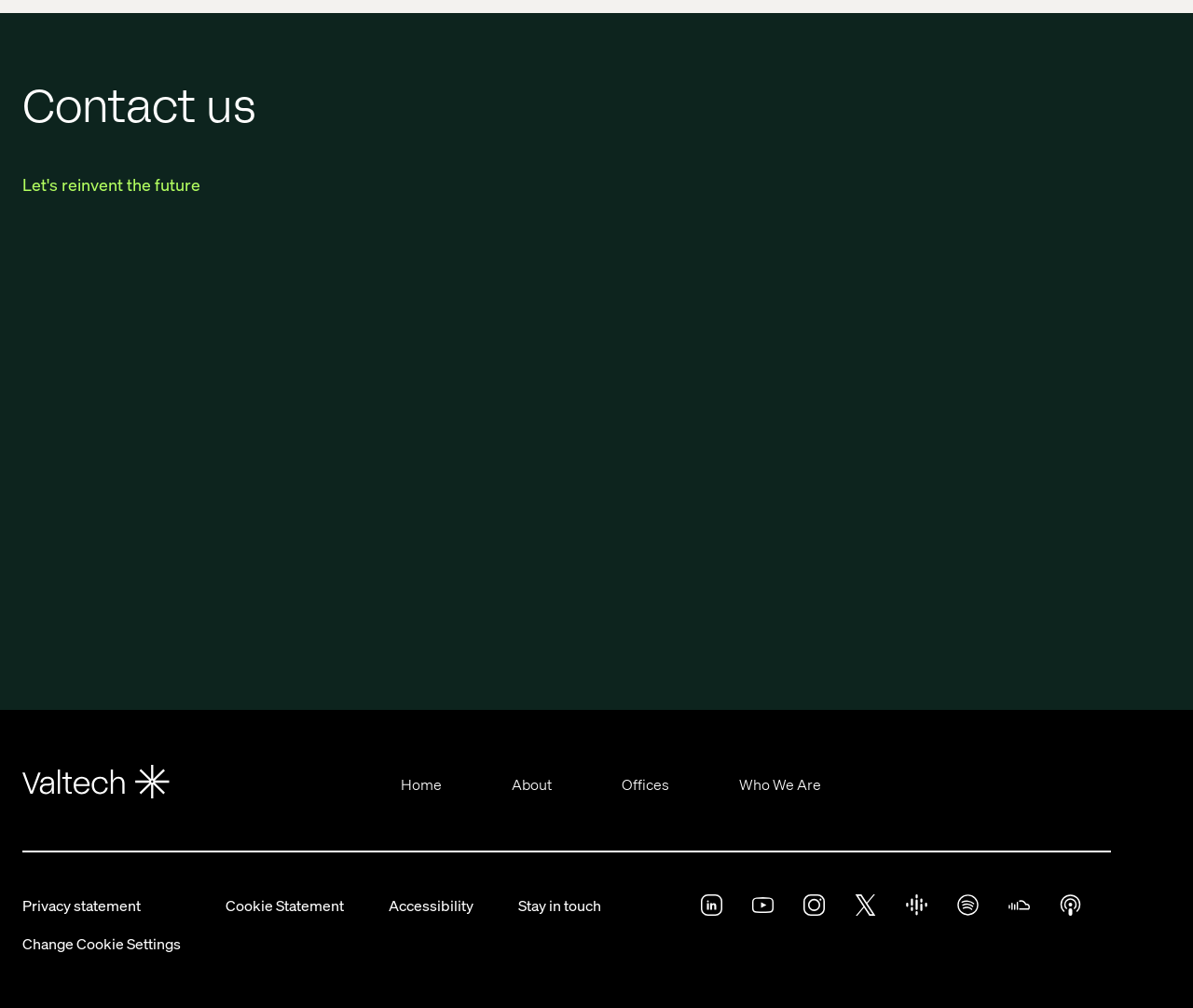Identify the bounding box coordinates of the region that needs to be clicked to carry out this instruction: "Click the 'Home' link". Provide these coordinates as four float numbers ranging from 0 to 1, i.e., [left, top, right, bottom].

[0.336, 0.768, 0.37, 0.788]